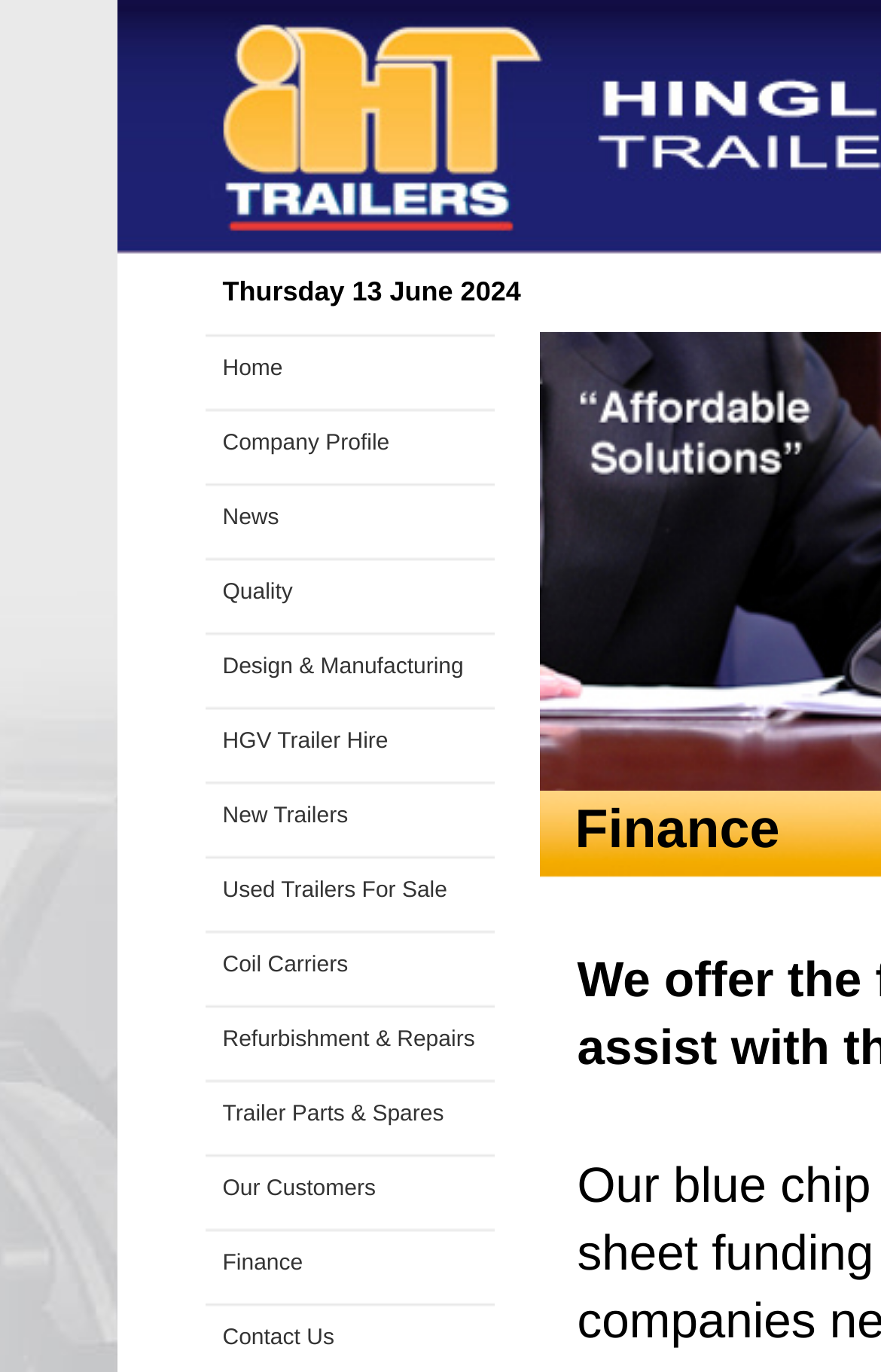Please specify the coordinates of the bounding box for the element that should be clicked to carry out this instruction: "go to home page". The coordinates must be four float numbers between 0 and 1, formatted as [left, top, right, bottom].

[0.232, 0.242, 0.56, 0.296]